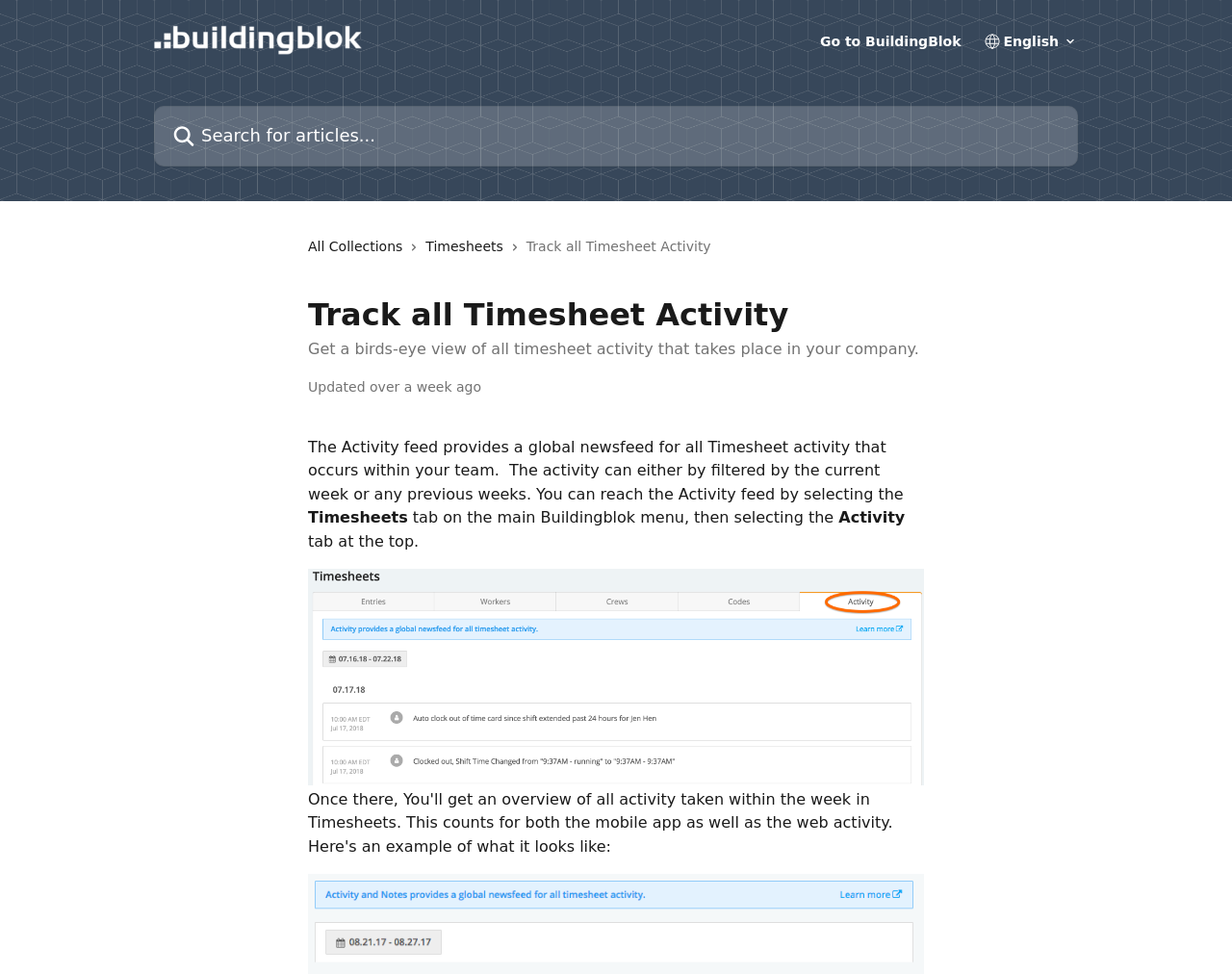Answer the question in a single word or phrase:
What is the current state of the combobox?

Not expanded